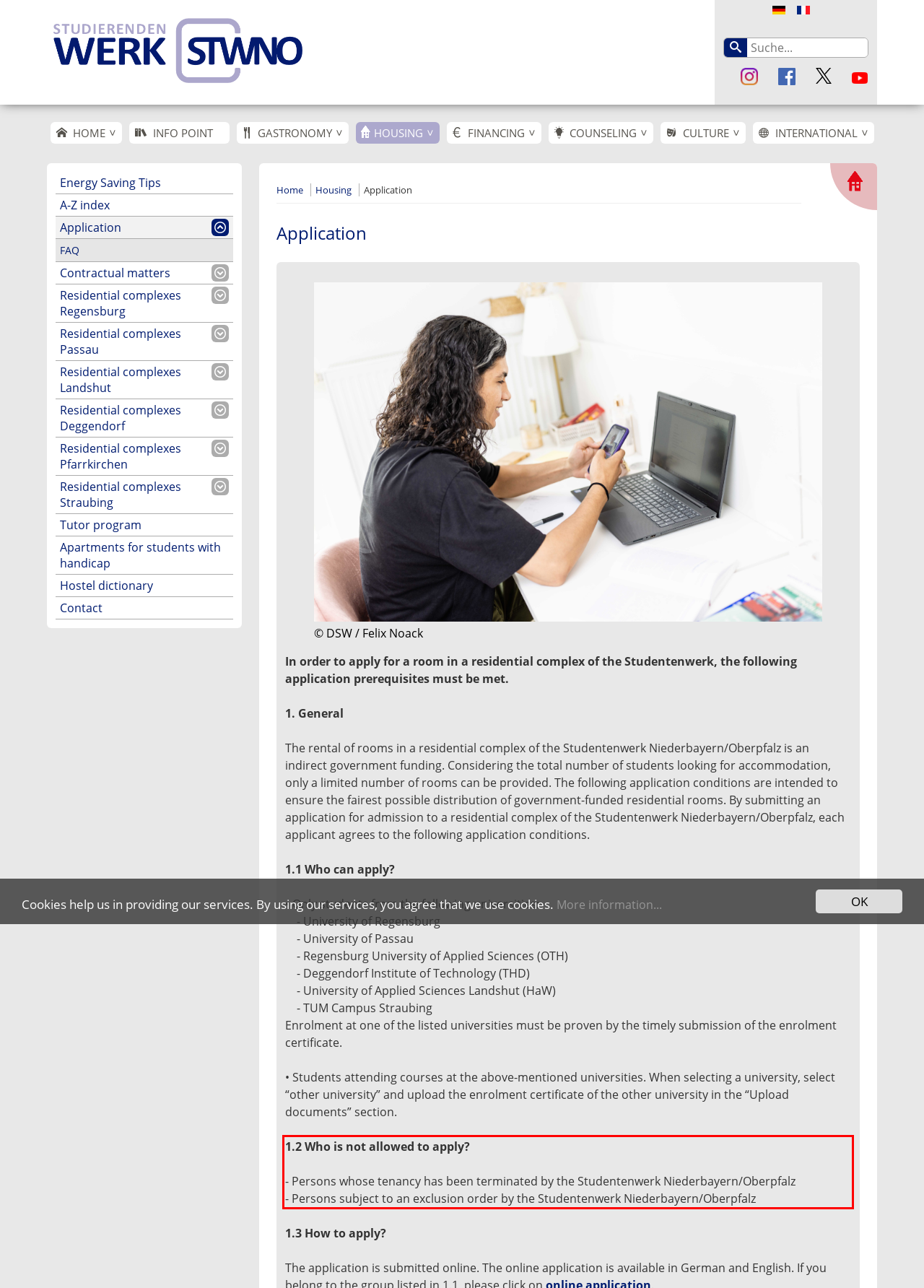Please look at the webpage screenshot and extract the text enclosed by the red bounding box.

1.2 Who is not allowed to apply? - Persons whose tenancy has been terminated by the Studentenwerk Niederbayern/Oberpfalz - Persons subject to an exclusion order by the Studentenwerk Niederbayern/Oberpfalz